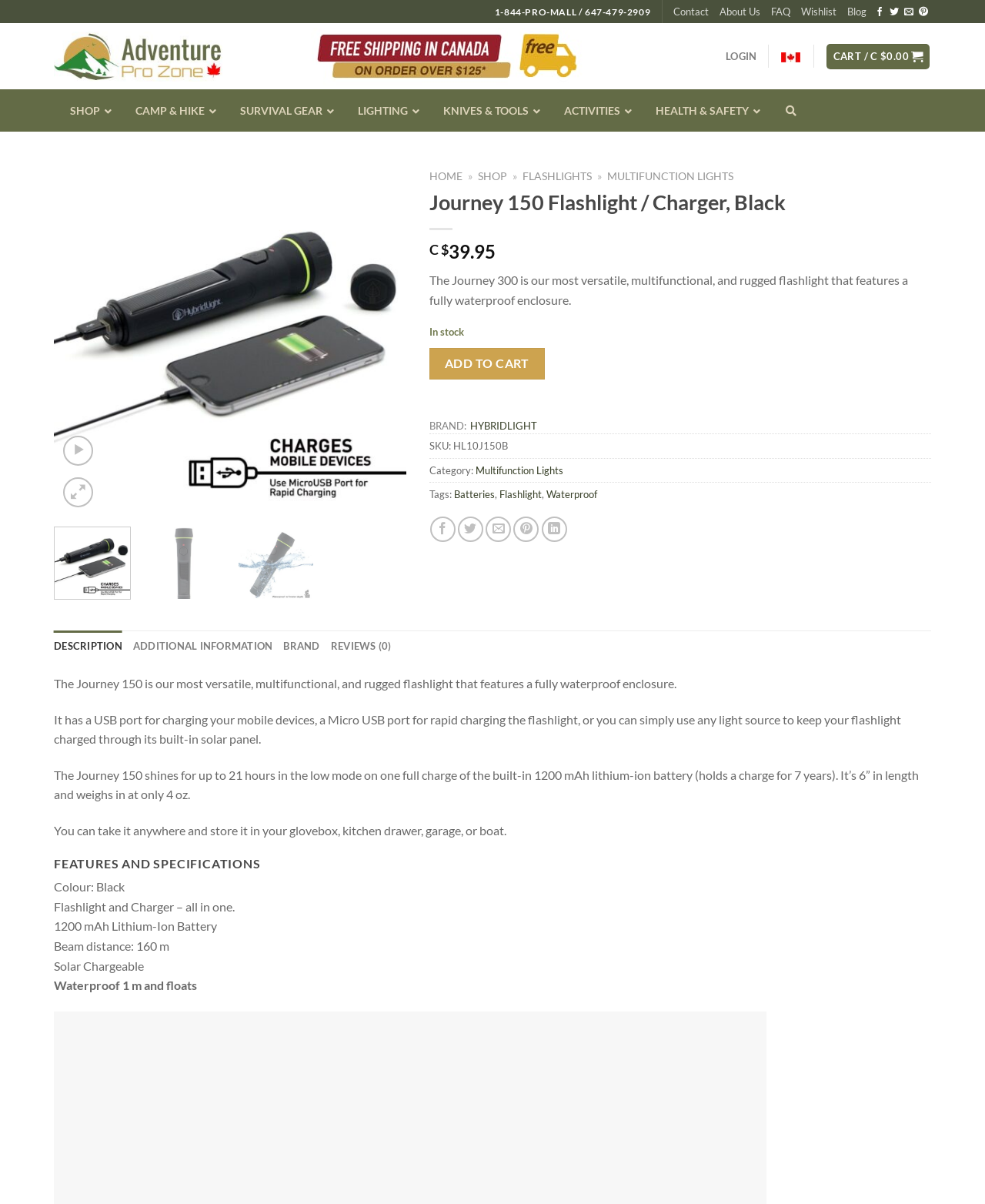Use the details in the image to answer the question thoroughly: 
How long does the Journey 150 Flashlight shine in low mode?

The duration of the Journey 150 Flashlight shining in low mode can be found in the product description section, where it is stated as 'The Journey 150 shines for up to 21 hours in the low mode on one full charge of the built-in 1200 mAh lithium-ion battery'.